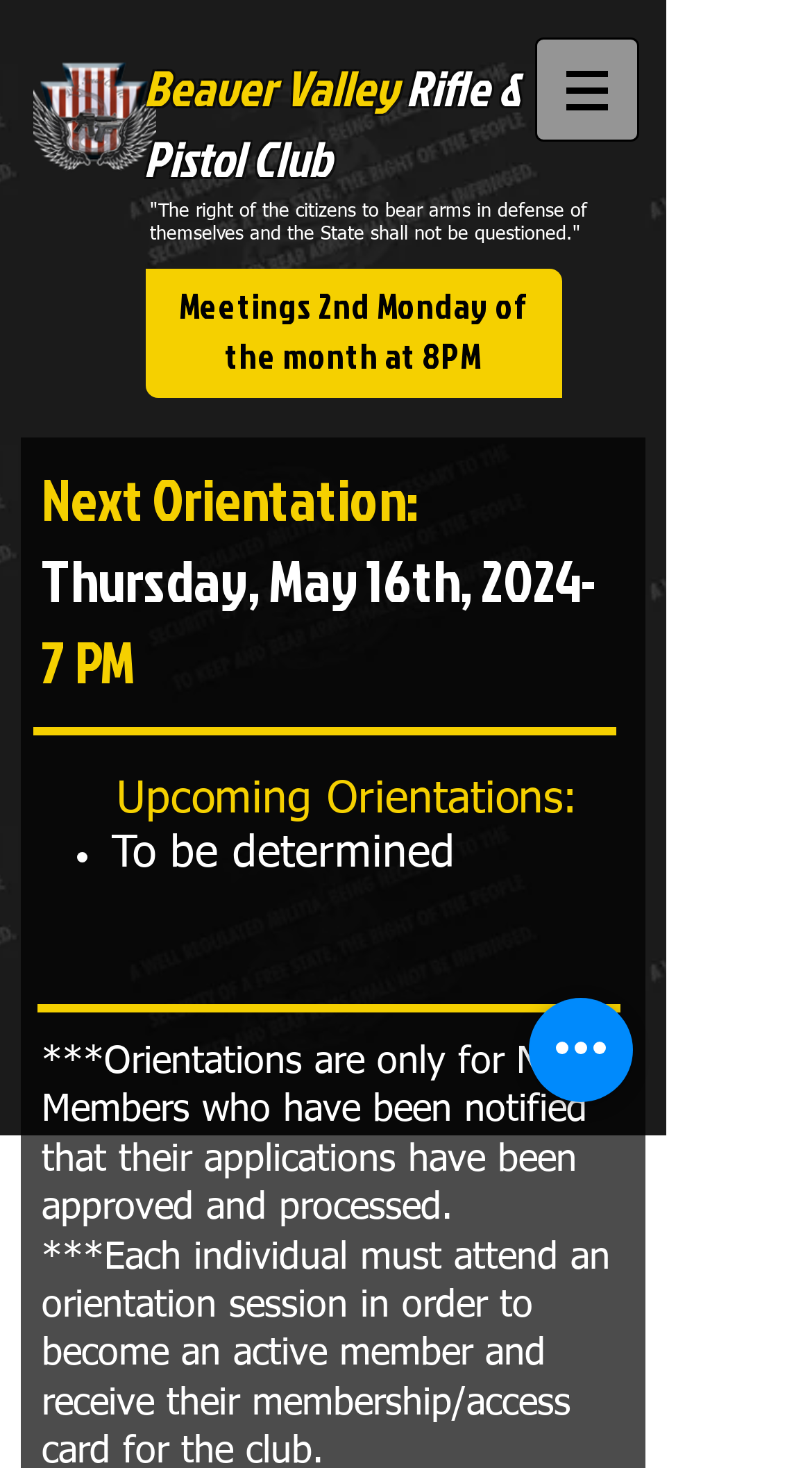What is the purpose of orientations?
Refer to the screenshot and respond with a concise word or phrase.

Only for New Members who have been notified that their applications have been approved and processed